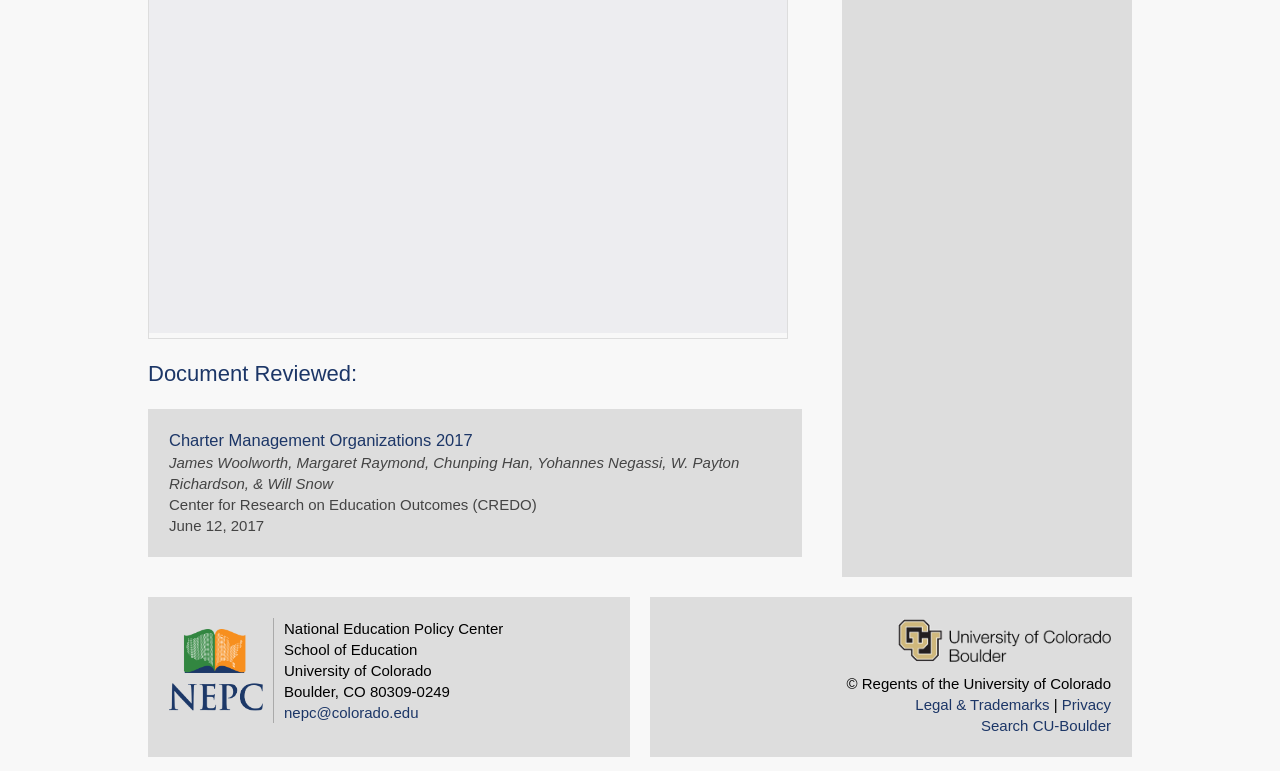Provide a short answer to the following question with just one word or phrase: What is the name of the university associated with the National Education Policy Center?

University of Colorado